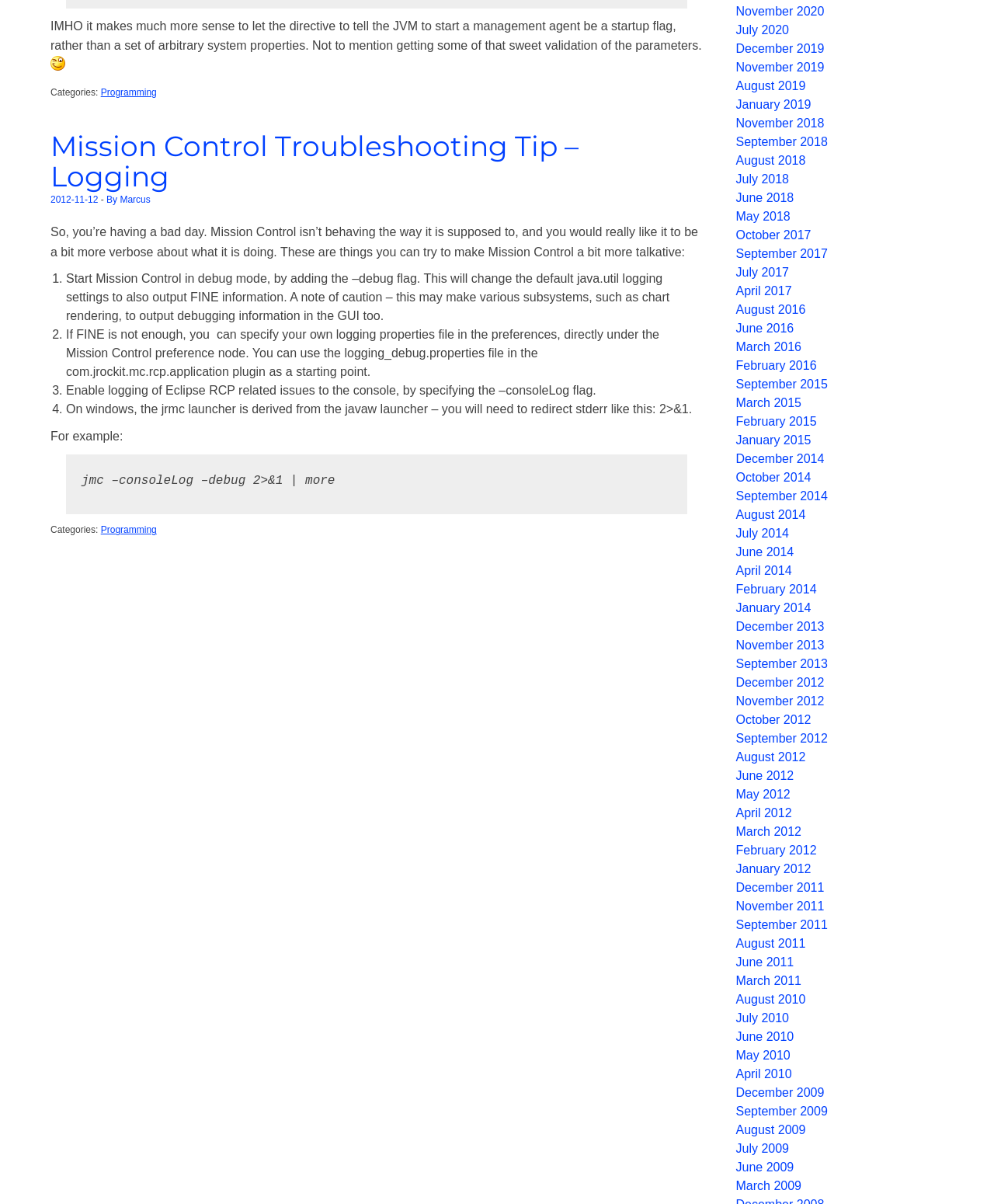Please answer the following question as detailed as possible based on the image: 
Who is the author of the article?

The author of the article is mentioned in the text 'By Marcus', which is located below the title of the article.